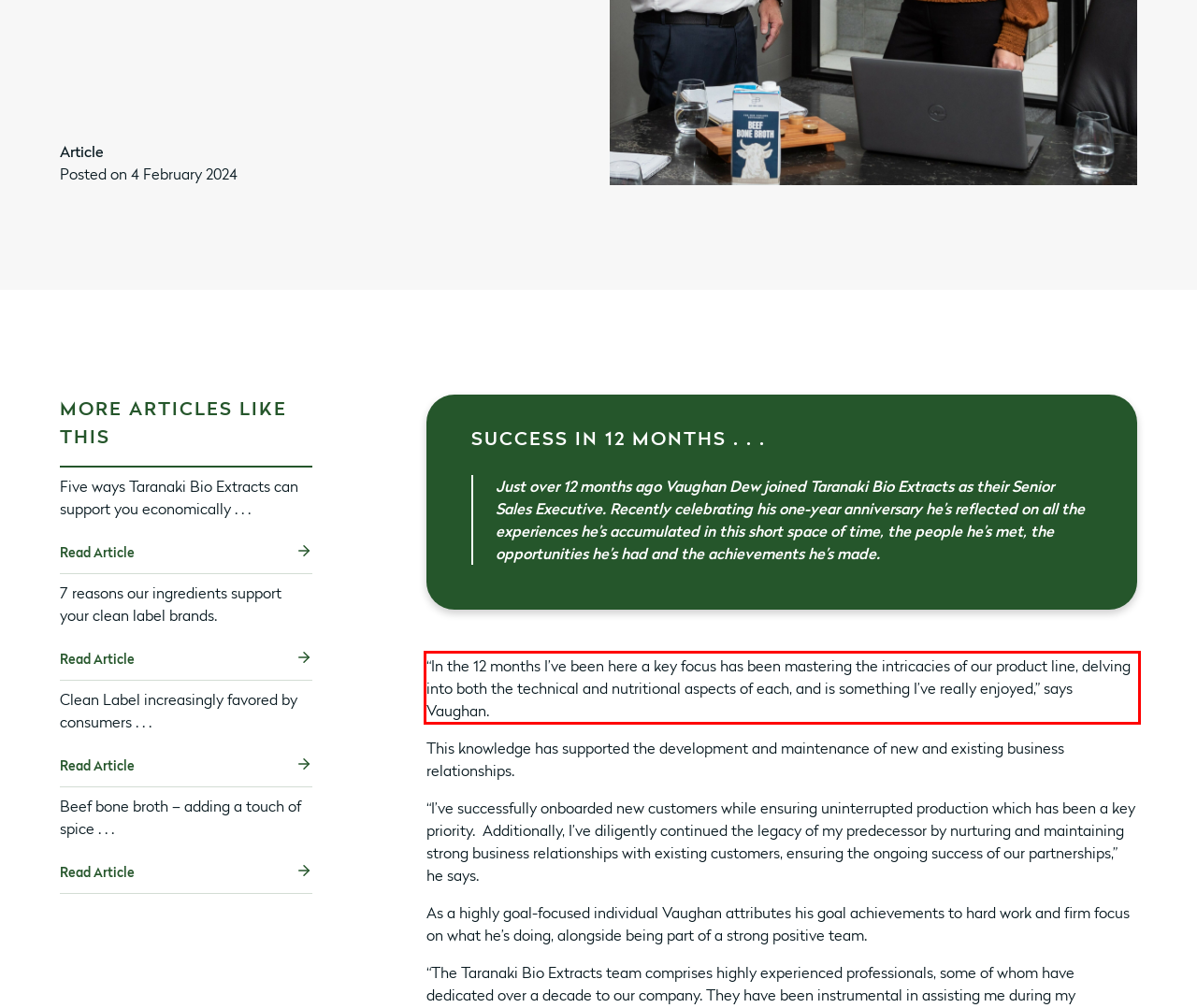You are given a screenshot showing a webpage with a red bounding box. Perform OCR to capture the text within the red bounding box.

“In the 12 months I’ve been here a key focus has been mastering the intricacies of our product line, delving into both the technical and nutritional aspects of each, and is something I’ve really enjoyed,” says Vaughan.